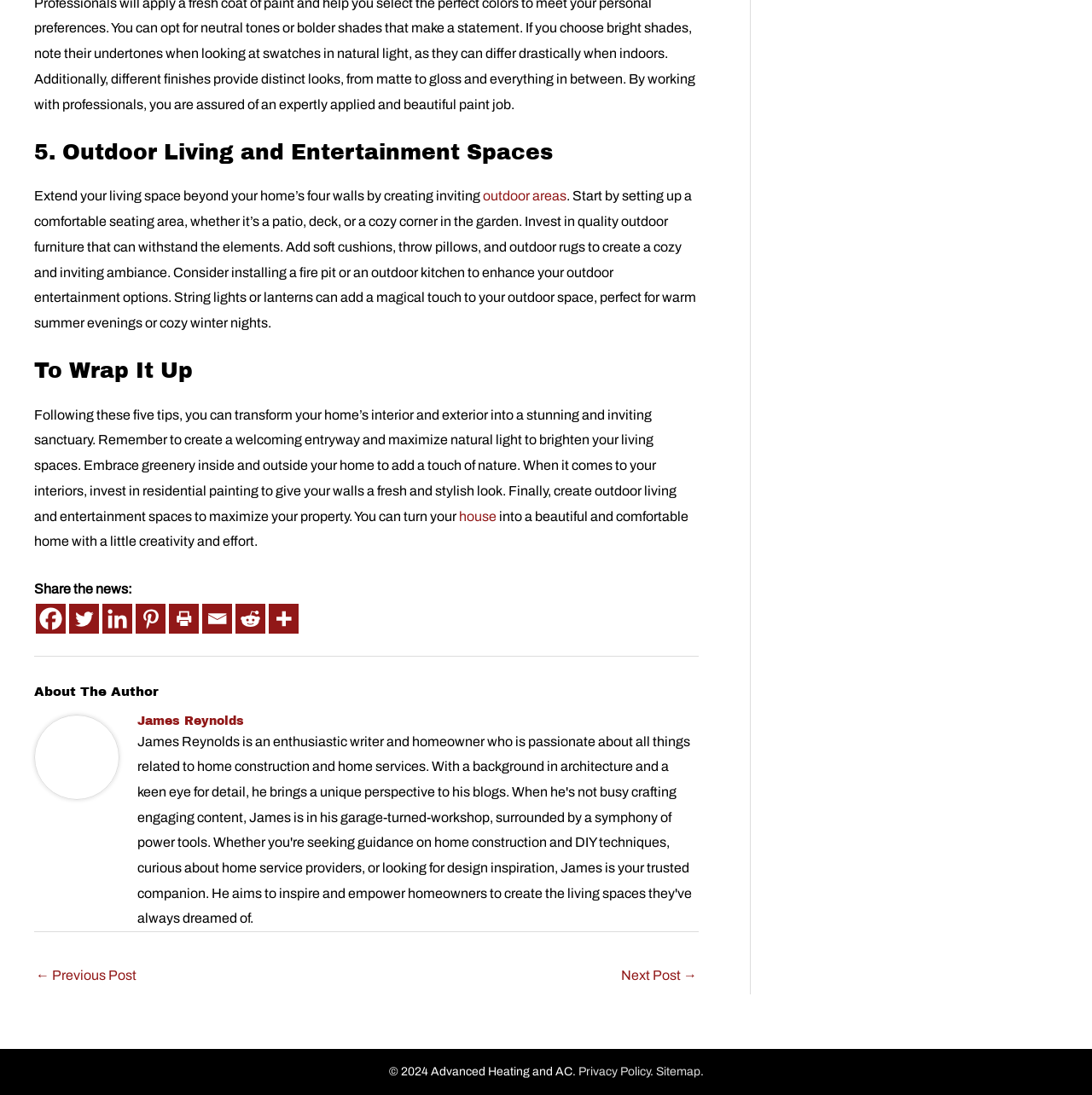Determine the bounding box coordinates for the area you should click to complete the following instruction: "Read more about the author".

[0.126, 0.652, 0.64, 0.666]